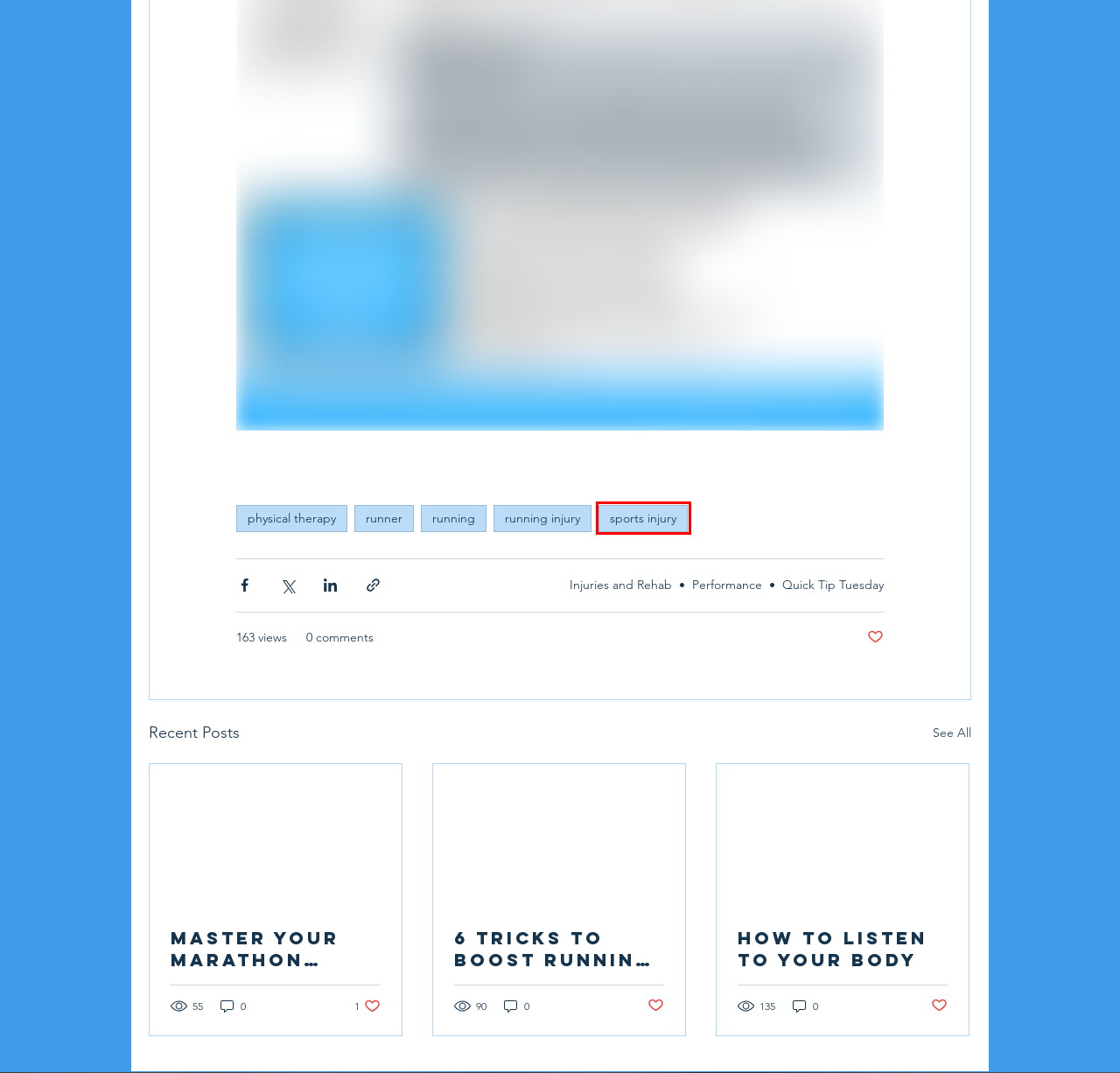Examine the screenshot of a webpage with a red bounding box around a specific UI element. Identify which webpage description best matches the new webpage that appears after clicking the element in the red bounding box. Here are the candidates:
A. How to Listen to Your Body - Tuning into Interoception and Exteroception
B. runner | Omega Project
C. sports injury | Omega Project
D. running | Omega Project
E. running injury | Omega Project
F. 6 Tricks to boost running motivation
G. physical therapy | Omega Project
H. Master your Marathon Taper

C